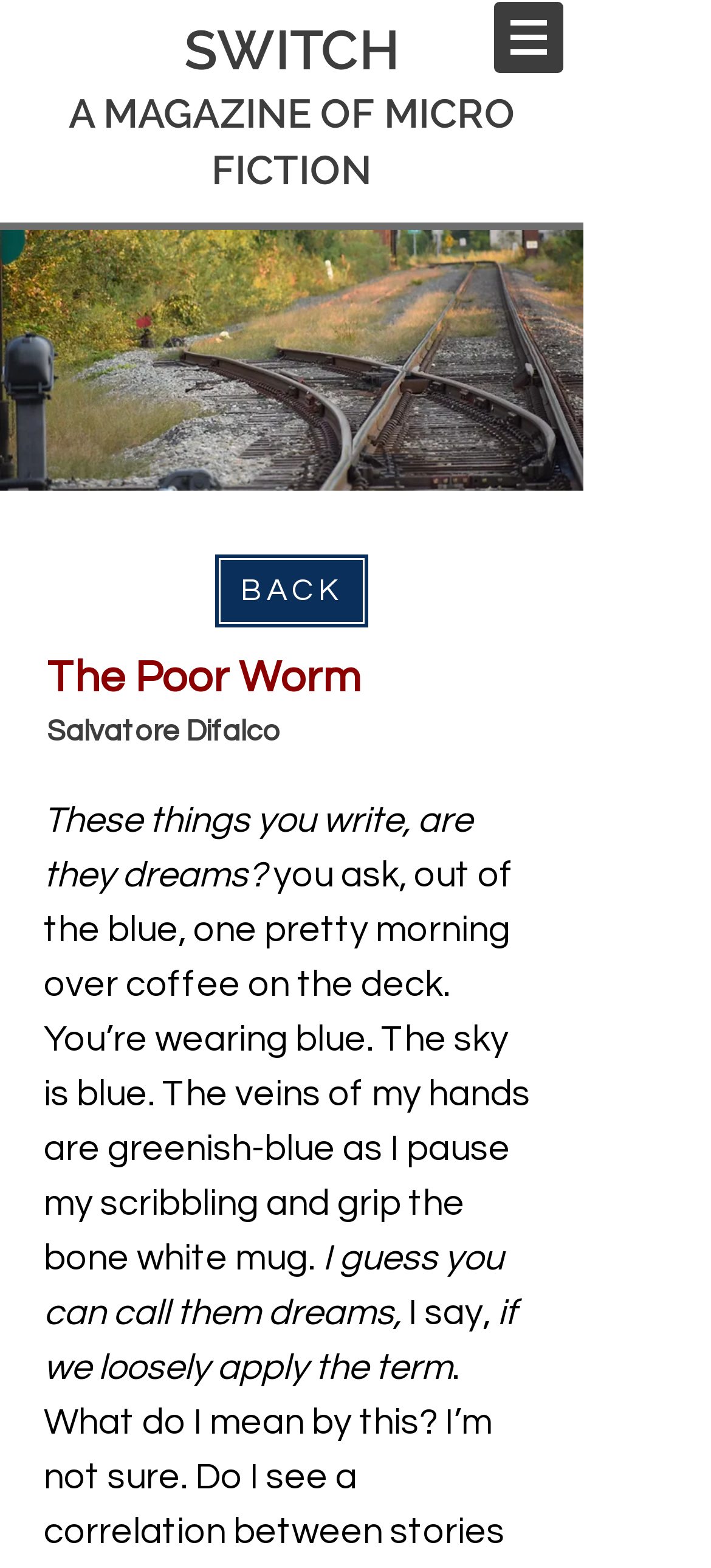What is the purpose of the 'BACK' link?
From the details in the image, provide a complete and detailed answer to the question.

I found the answer by looking at the link element that says 'BACK' which is located in the middle of the webpage, indicating that it is a navigation link to go back to a previous page.